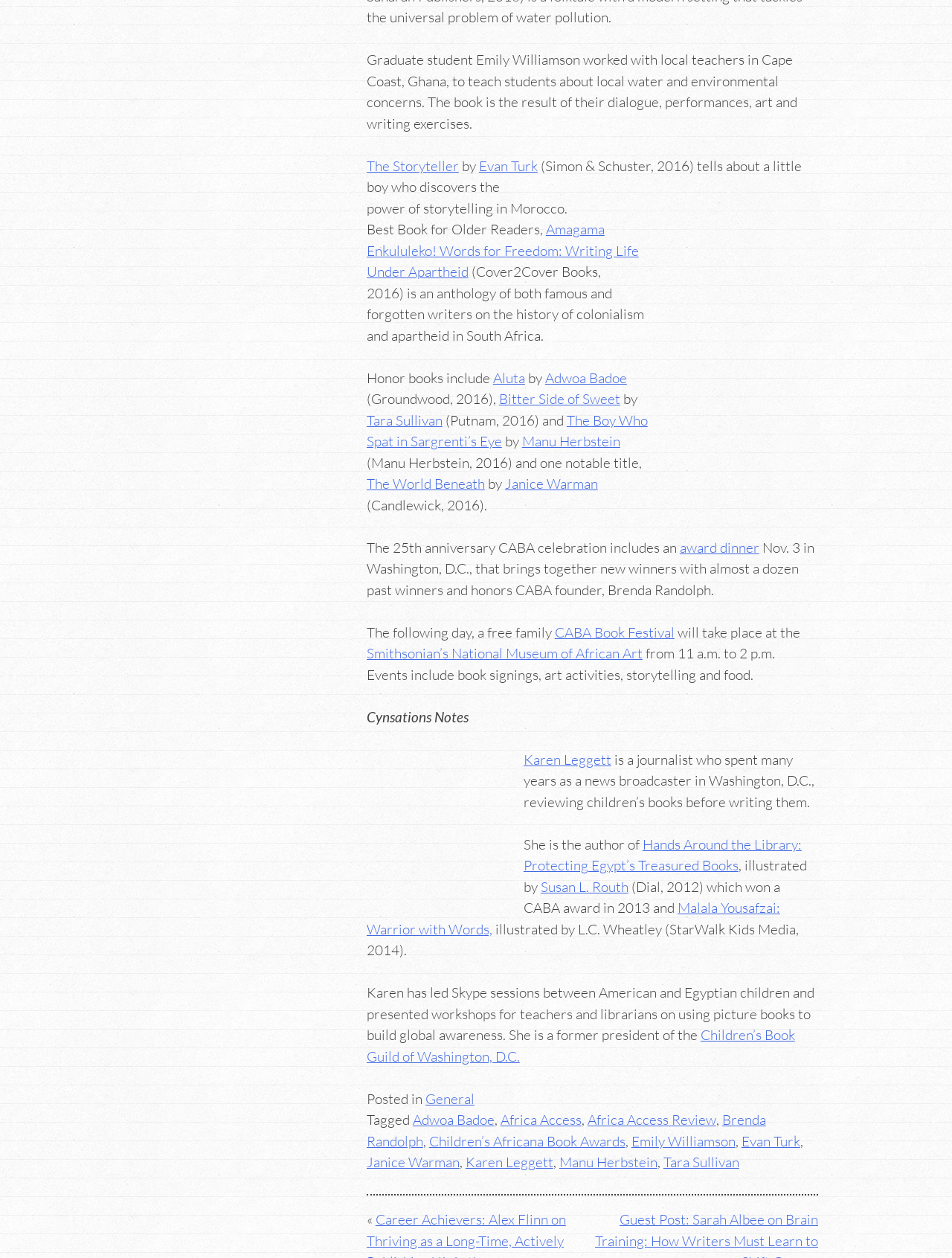Please determine the bounding box coordinates of the element's region to click in order to carry out the following instruction: "Read the article about Karen Leggett". The coordinates should be four float numbers between 0 and 1, i.e., [left, top, right, bottom].

[0.55, 0.596, 0.642, 0.611]